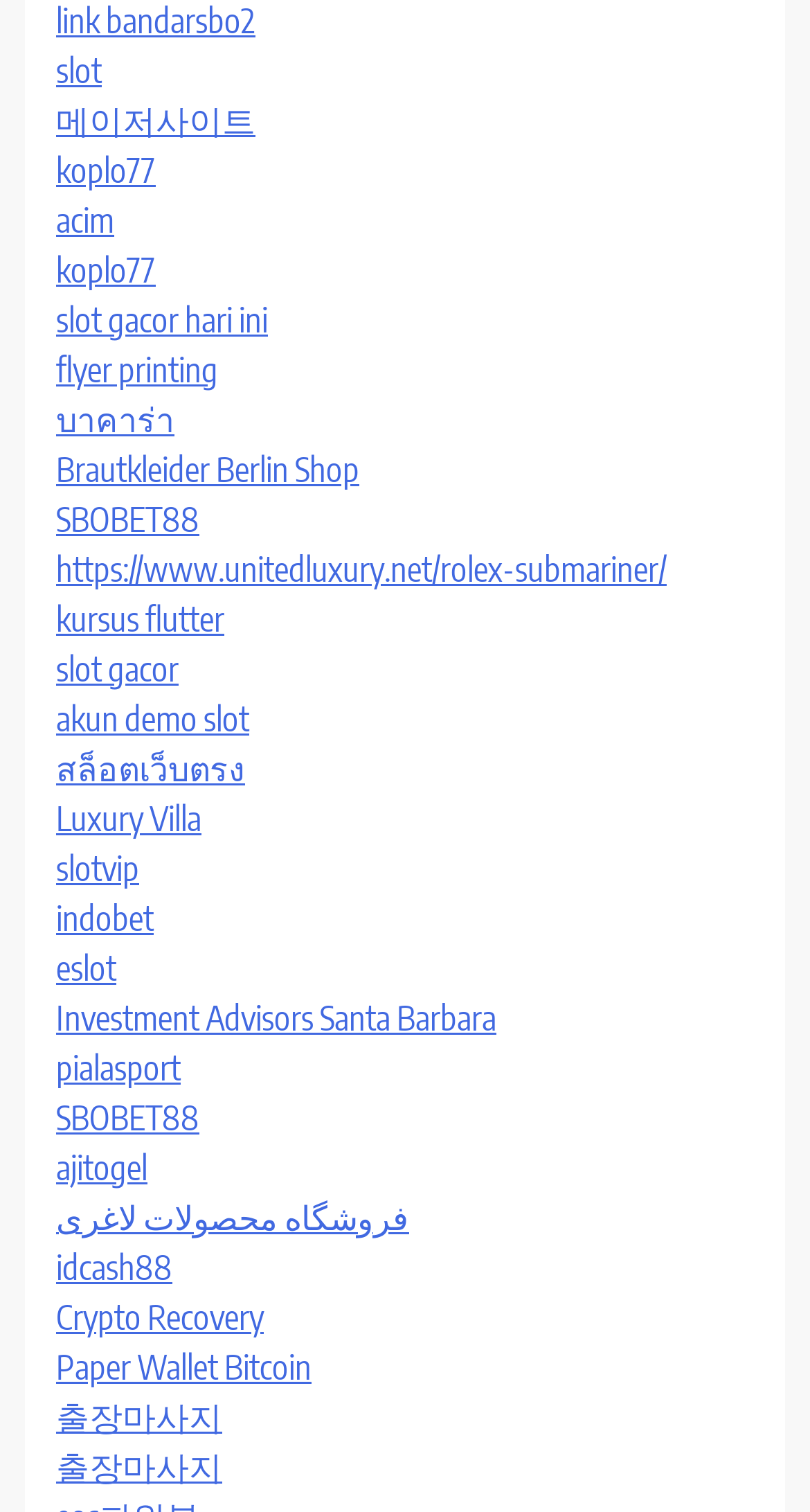Could you specify the bounding box coordinates for the clickable section to complete the following instruction: "check out Brautkleider Berlin Shop"?

[0.069, 0.297, 0.444, 0.325]